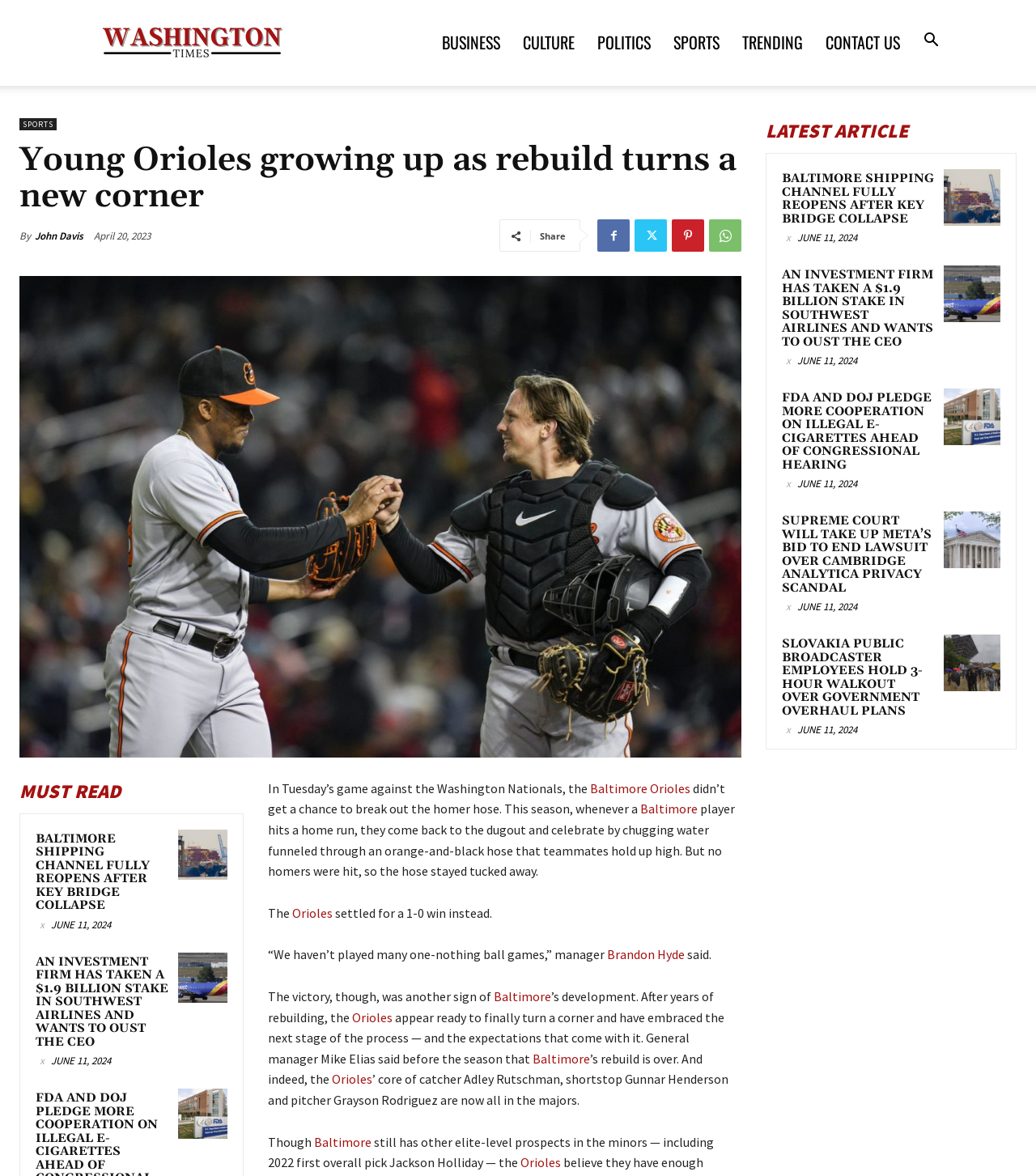Show me the bounding box coordinates of the clickable region to achieve the task as per the instruction: "Load more related articles".

None